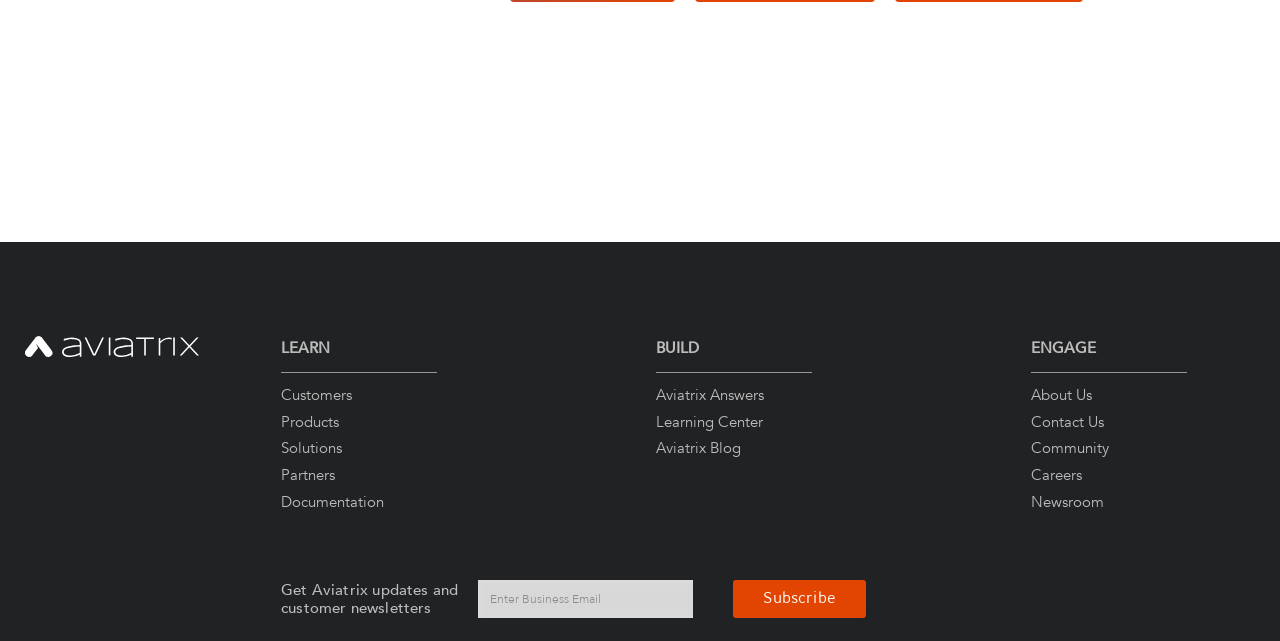Show the bounding box coordinates for the HTML element described as: "name="Email" placeholder="Enter Business Email"".

[0.374, 0.905, 0.542, 0.965]